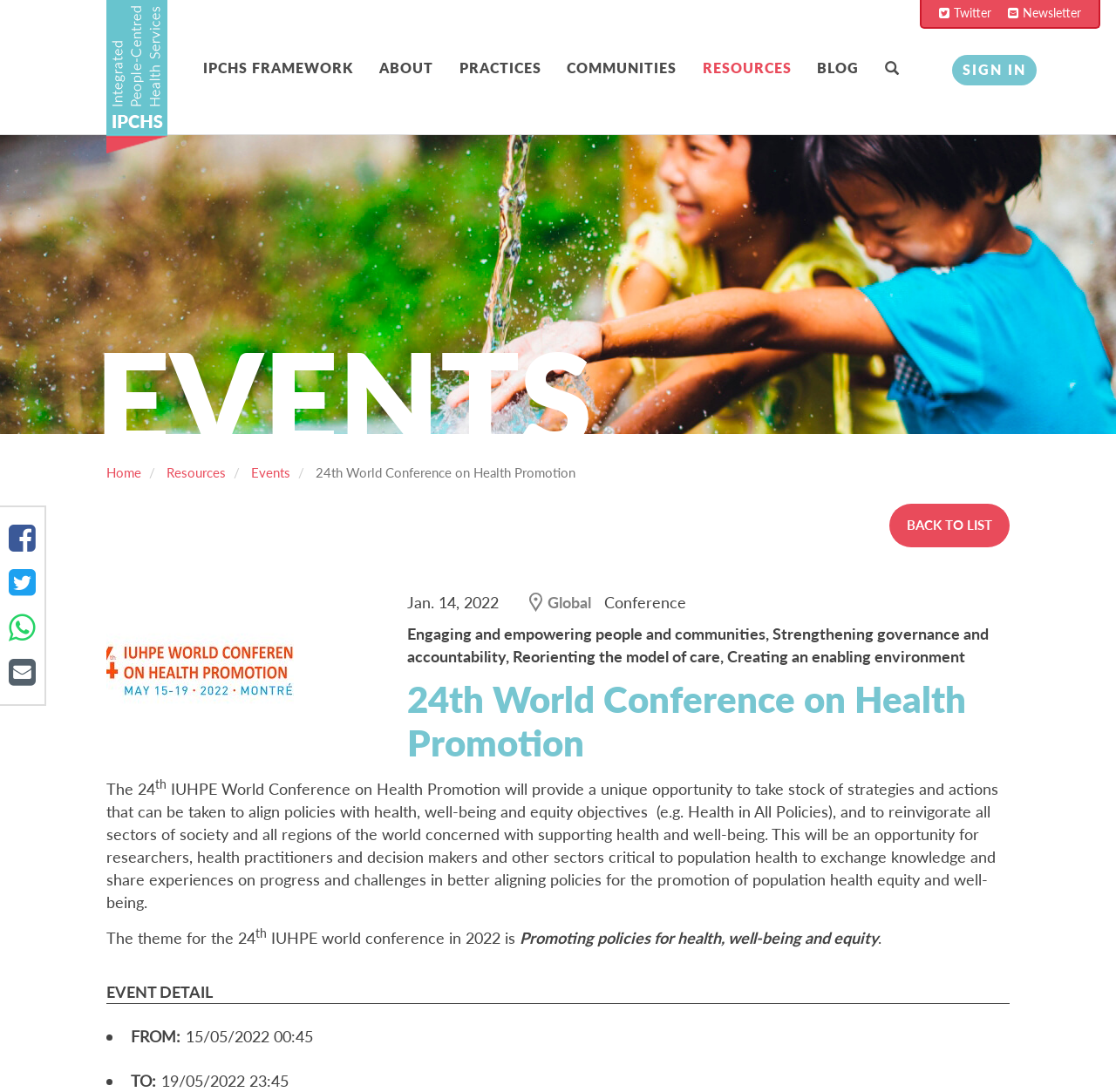Please find the bounding box coordinates for the clickable element needed to perform this instruction: "Click on Twitter".

[0.838, 0.005, 0.892, 0.018]